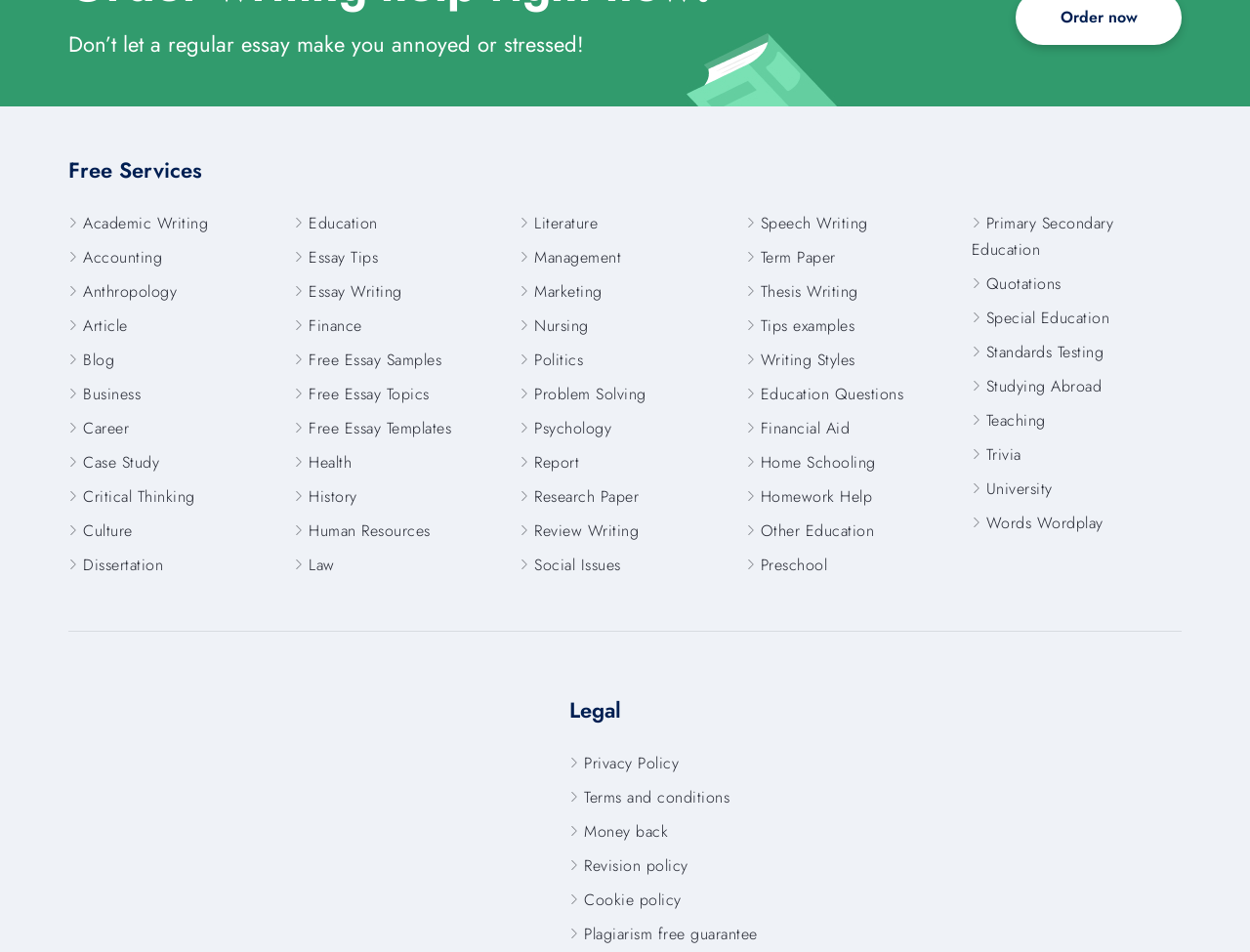How many 'Education' related links are there?
From the details in the image, answer the question comprehensively.

There are 5 'Education' related links which are 'Education', 'Essay Tips', 'Free Essay Samples', 'Free Essay Topics', and 'Free Essay Templates'.